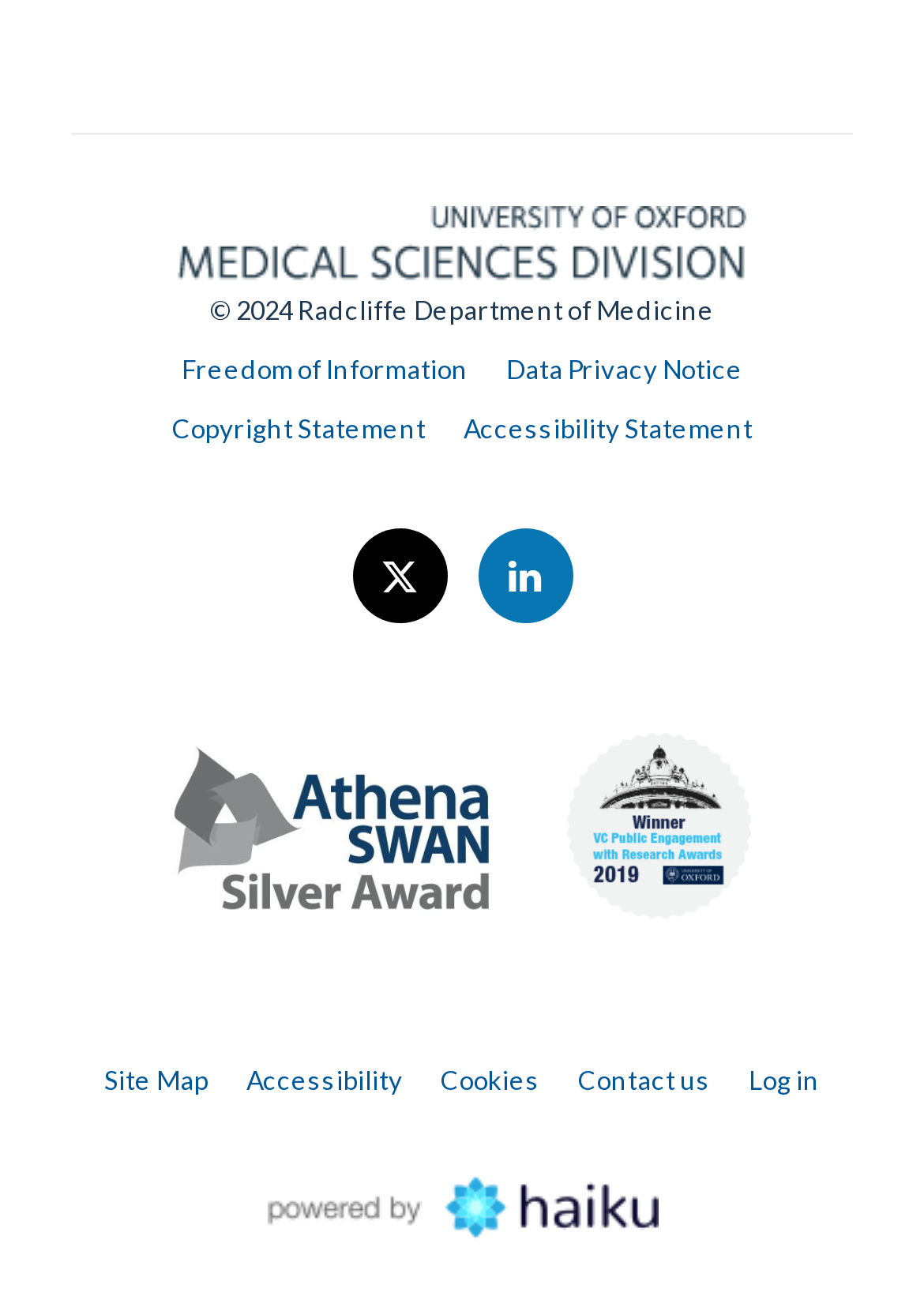Provide your answer in a single word or phrase: 
How many social media links are there?

2